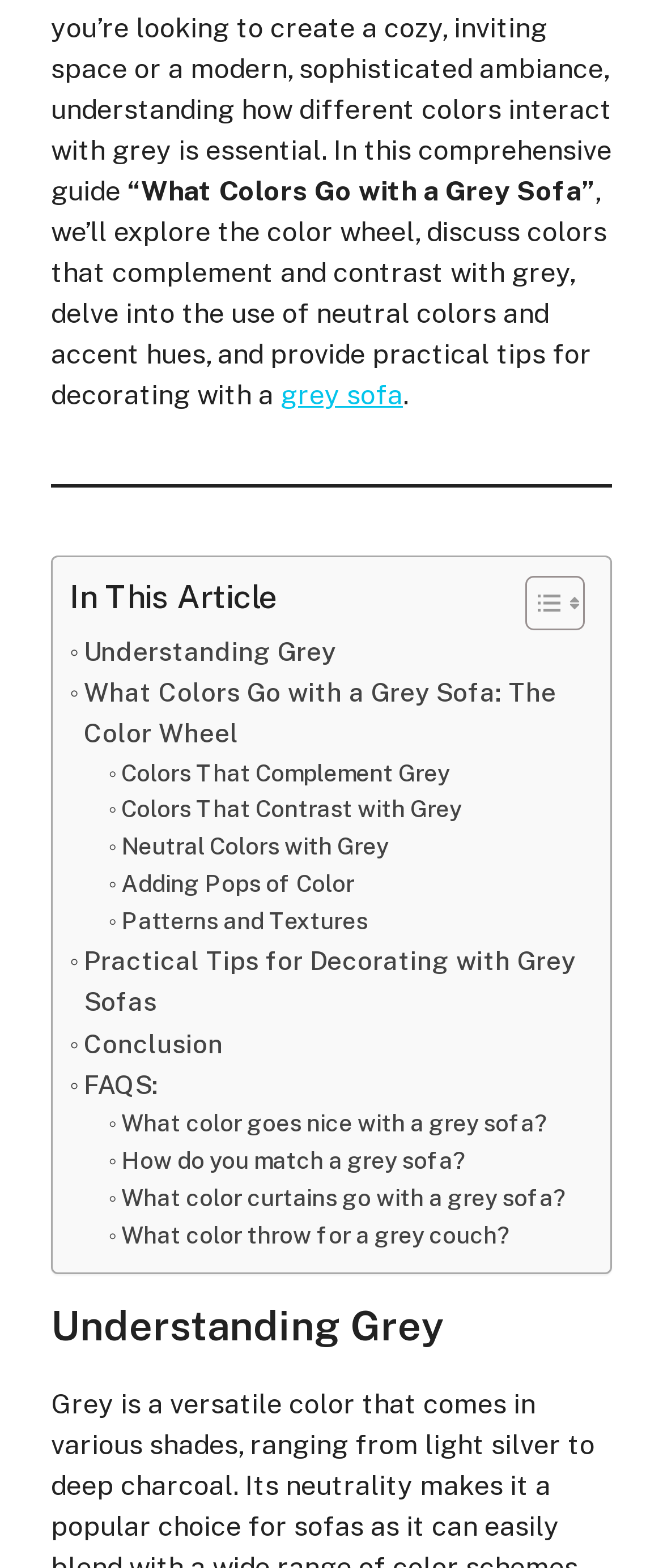Identify the bounding box coordinates of the section that should be clicked to achieve the task described: "Read 'Understanding Grey'".

[0.077, 0.83, 0.923, 0.861]